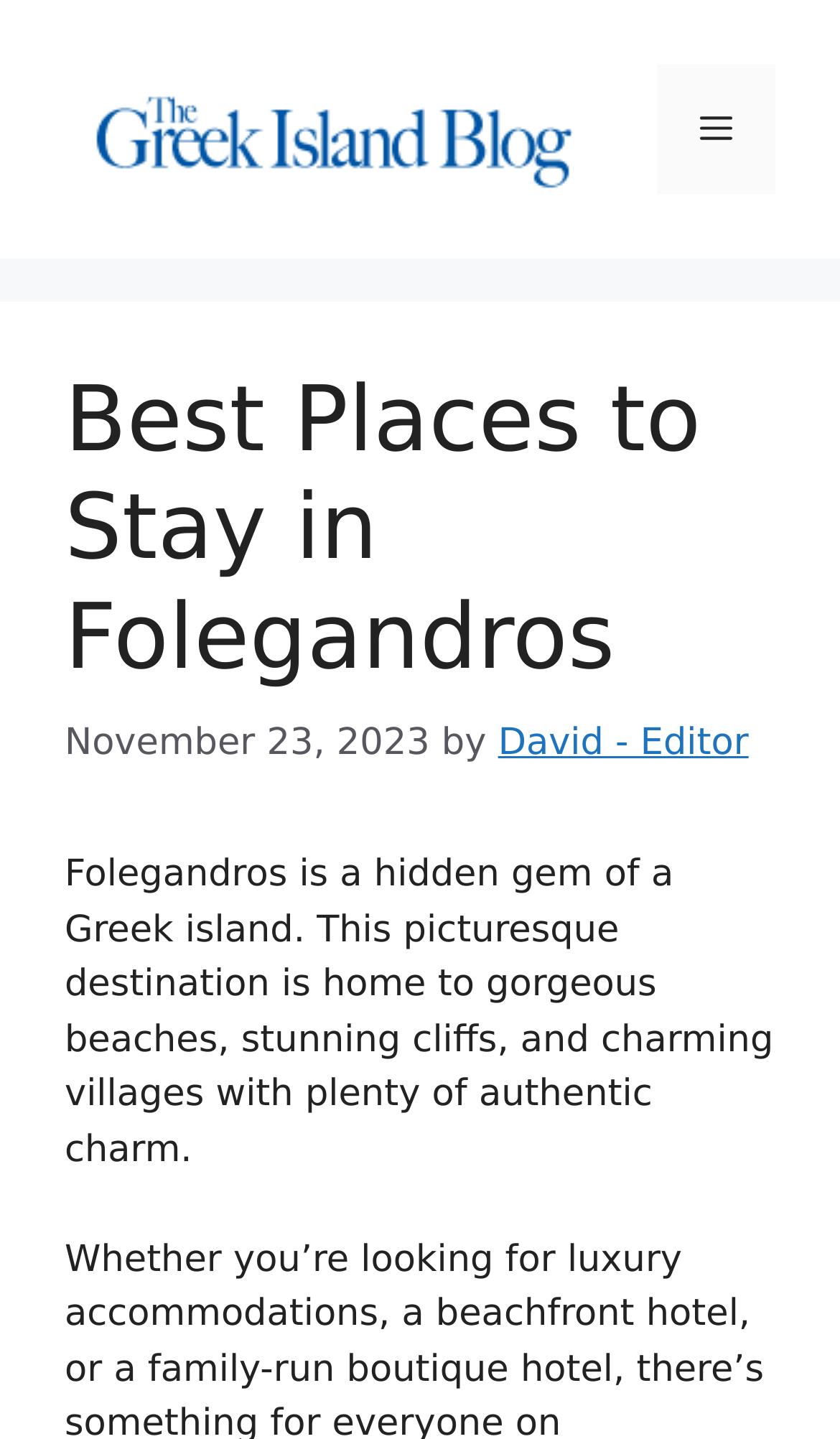Identify and generate the primary title of the webpage.

Best Places to Stay in Folegandros